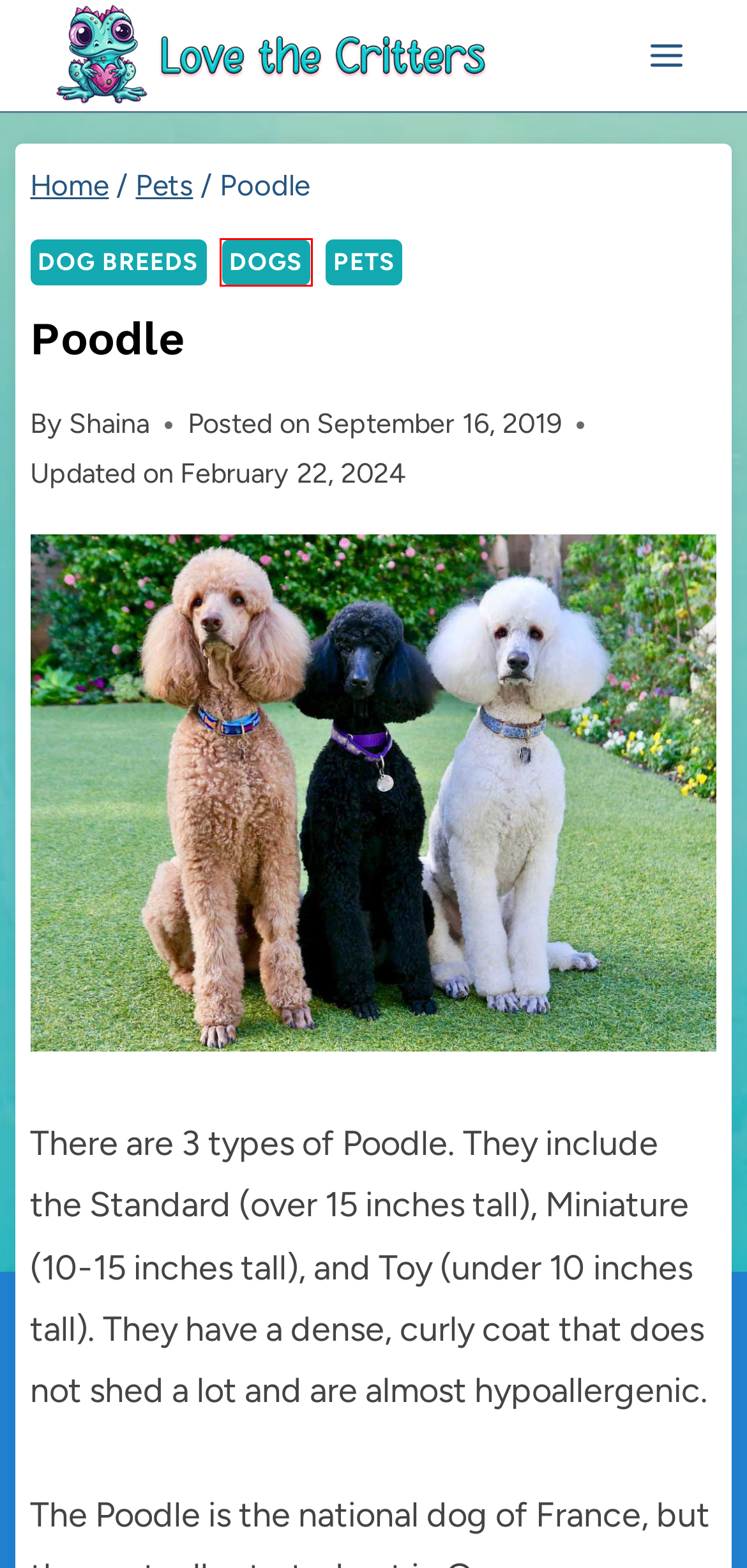Check out the screenshot of a webpage with a red rectangle bounding box. Select the best fitting webpage description that aligns with the new webpage after clicking the element inside the bounding box. Here are the candidates:
A. Dog Breeds Archives - Love The Critters
B. Blue Whale - Love The Critters
C. Oscar fish - Love The Critters
D. Contact - Love The Critters
E. Dalmatians, a unique and wonderful dog breed - Love The Critters
F. Dogs Archives - Love The Critters
G. Home - Love The Critters
H. Pets Archives - Love The Critters

F